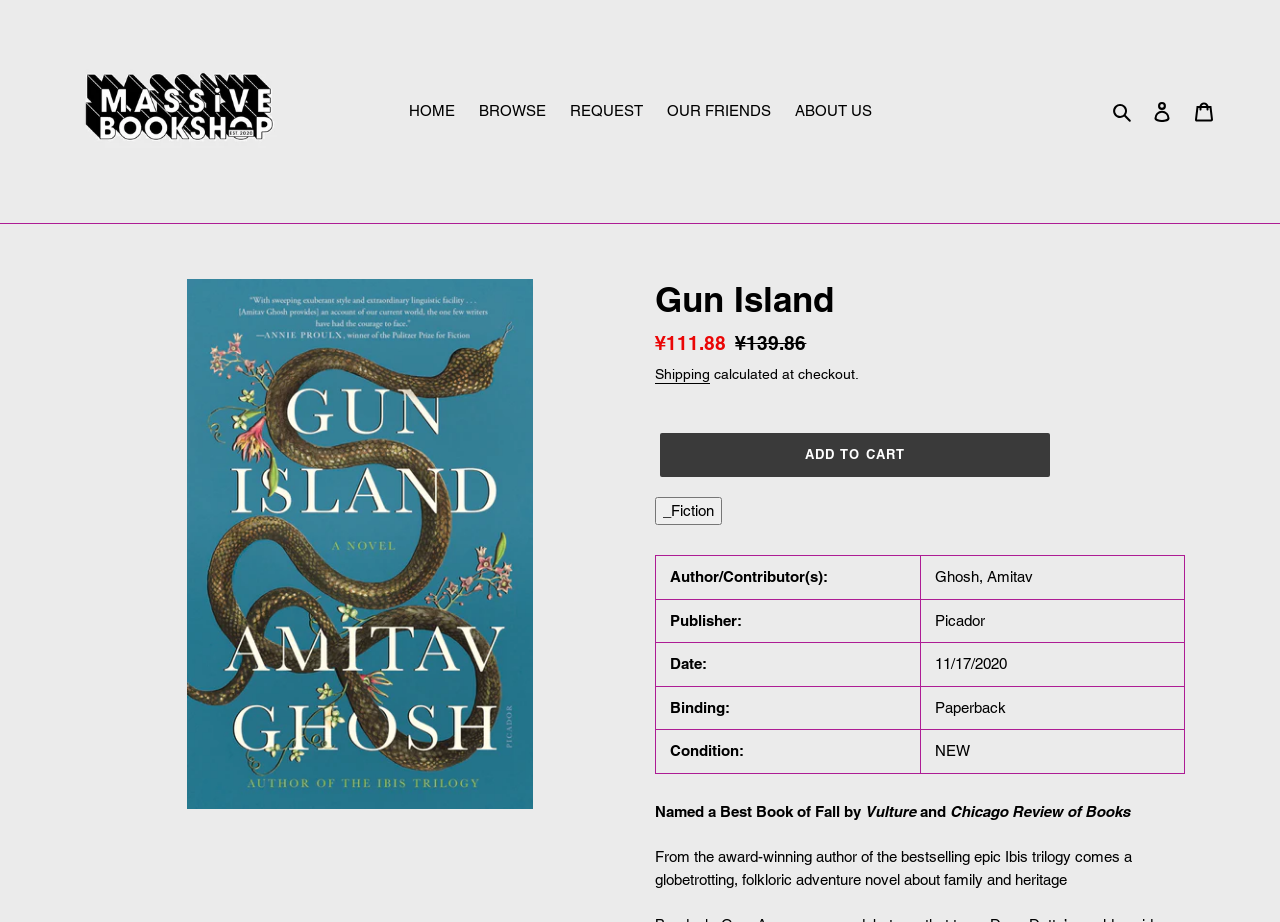Pinpoint the bounding box coordinates of the clickable area necessary to execute the following instruction: "Add to cart". The coordinates should be given as four float numbers between 0 and 1, namely [left, top, right, bottom].

[0.516, 0.469, 0.82, 0.517]